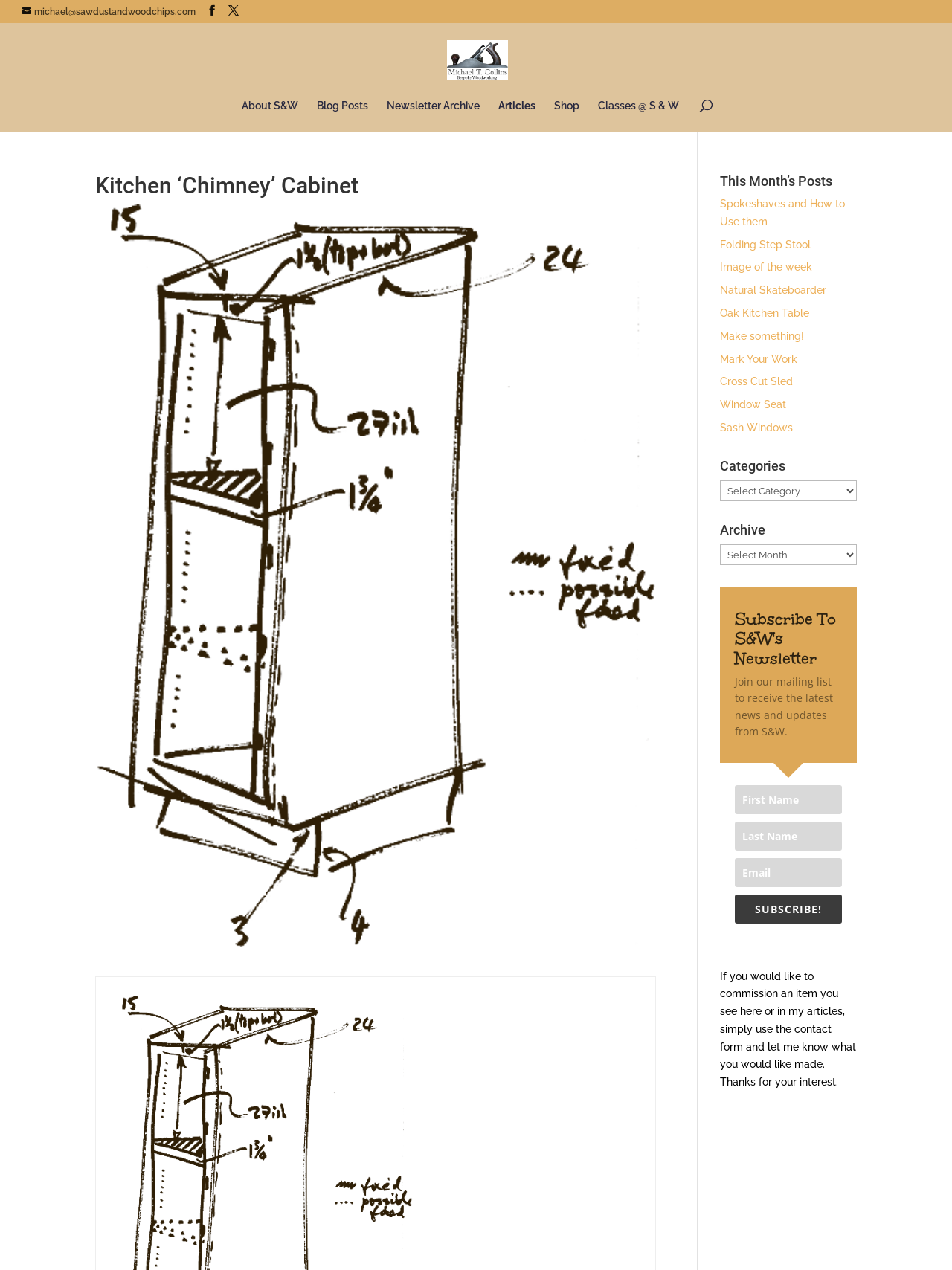What is the main heading of this webpage? Please extract and provide it.

Kitchen ‘Chimney’ Cabinet